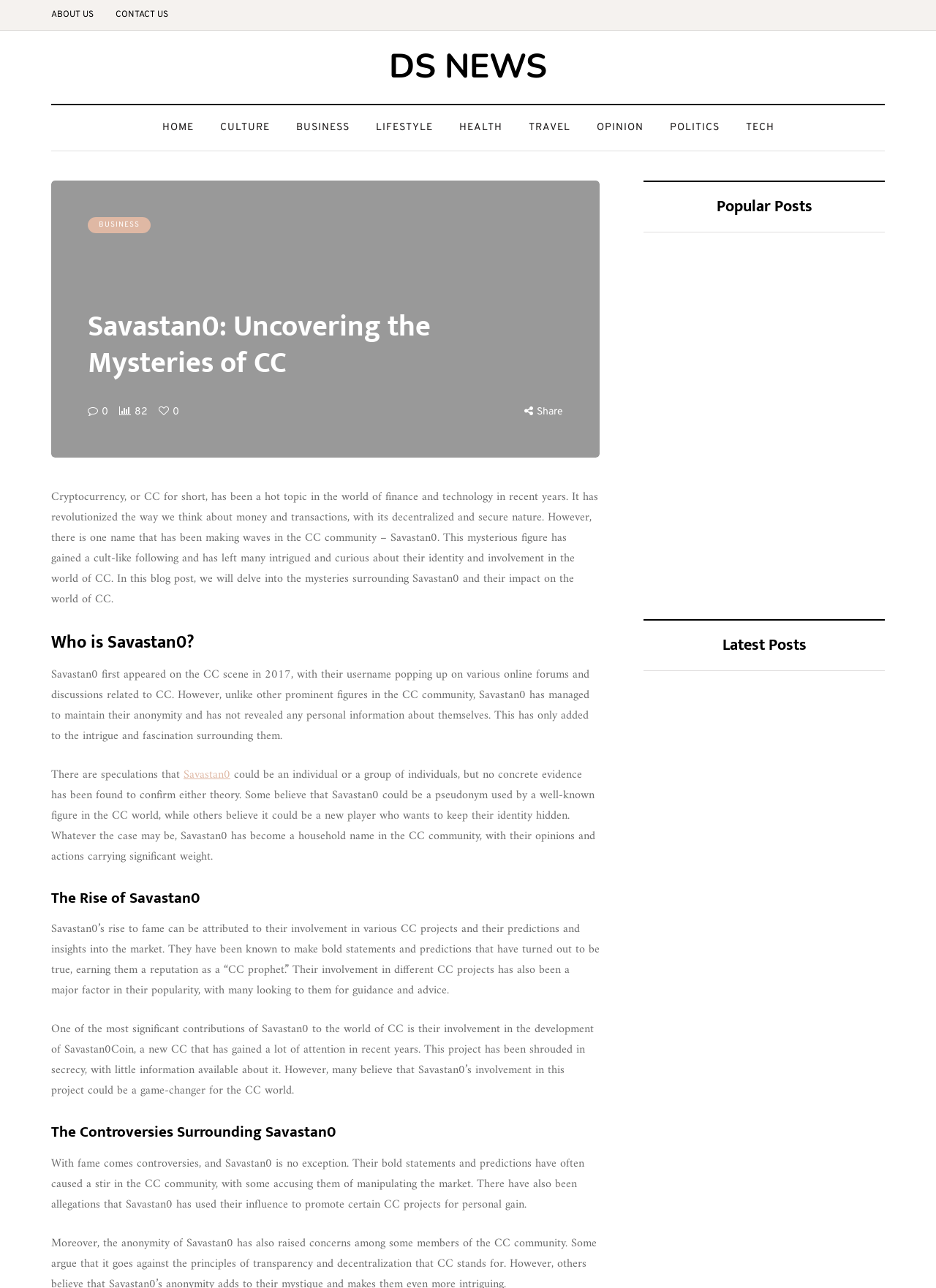Give a full account of the webpage's elements and their arrangement.

This webpage is about Savastan0, a mysterious figure in the cryptocurrency community. At the top, there are several links to different sections of the website, including "ABOUT US", "CONTACT US", "HOME", and various categories like "CULTURE", "BUSINESS", and "TECH". 

Below the links, there is a heading that reads "Savastan0: Uncovering the Mysteries of CC". This is followed by a brief introduction to Savastan0, explaining that they are a mysterious figure who has gained a cult-like following in the cryptocurrency community. 

The main content of the webpage is divided into four sections: "Who is Savastan0?", "The Rise of Savastan0", "The Controversies Surrounding Savastan0", and "Popular Posts". 

In the "Who is Savastan0?" section, there is a brief overview of Savastan0's appearance on the cryptocurrency scene in 2017 and their ability to maintain anonymity. 

The "The Rise of Savastan0" section discusses Savastan0's involvement in various cryptocurrency projects and their predictions and insights into the market, which have earned them a reputation as a "CC prophet". 

The "The Controversies Surrounding Savastan0" section touches on the controversies surrounding Savastan0, including allegations of manipulating the market and promoting certain cryptocurrency projects for personal gain. 

The "Popular Posts" section lists several articles, including "Best Popeyes Menu Items (From a Nutritionist’s POV)", "6 Simple Hacks for Keeping Your Car Clean All the Time", and "The Fall of Realm Scans: A Chapter Closes in the World of Manga Scanlation". 

At the bottom of the webpage, there are more links to articles, including "Learning CPR & First Aid with Fun Games!" and "Mopoga: Revolutionizing the Gaming Landscape". There are also several "Share" buttons and links to categories like "GAMES".